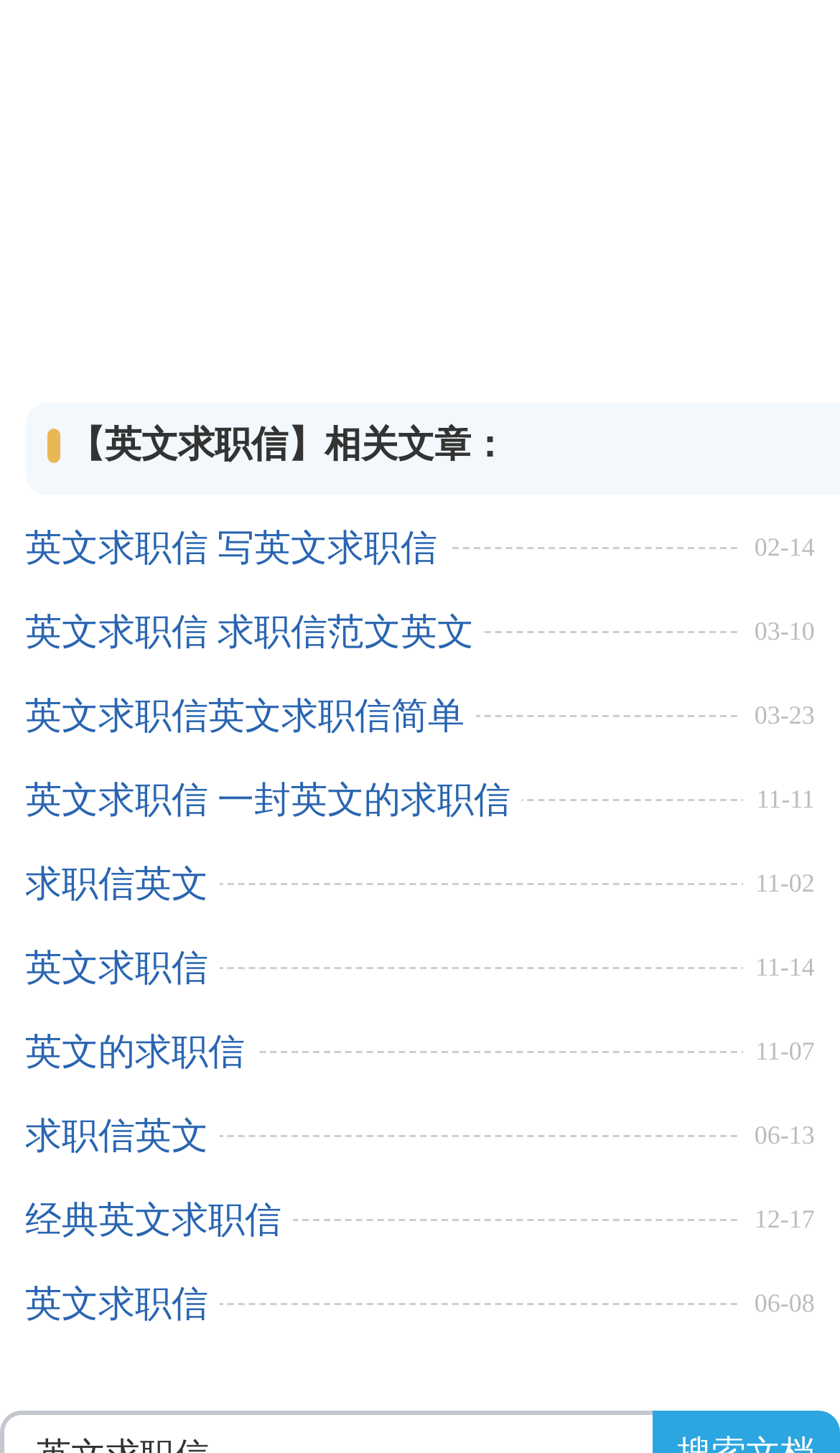Locate the bounding box coordinates of the clickable area to execute the instruction: "View the article about English job application letter on 03-10". Provide the coordinates as four float numbers between 0 and 1, represented as [left, top, right, bottom].

[0.03, 0.406, 0.577, 0.464]